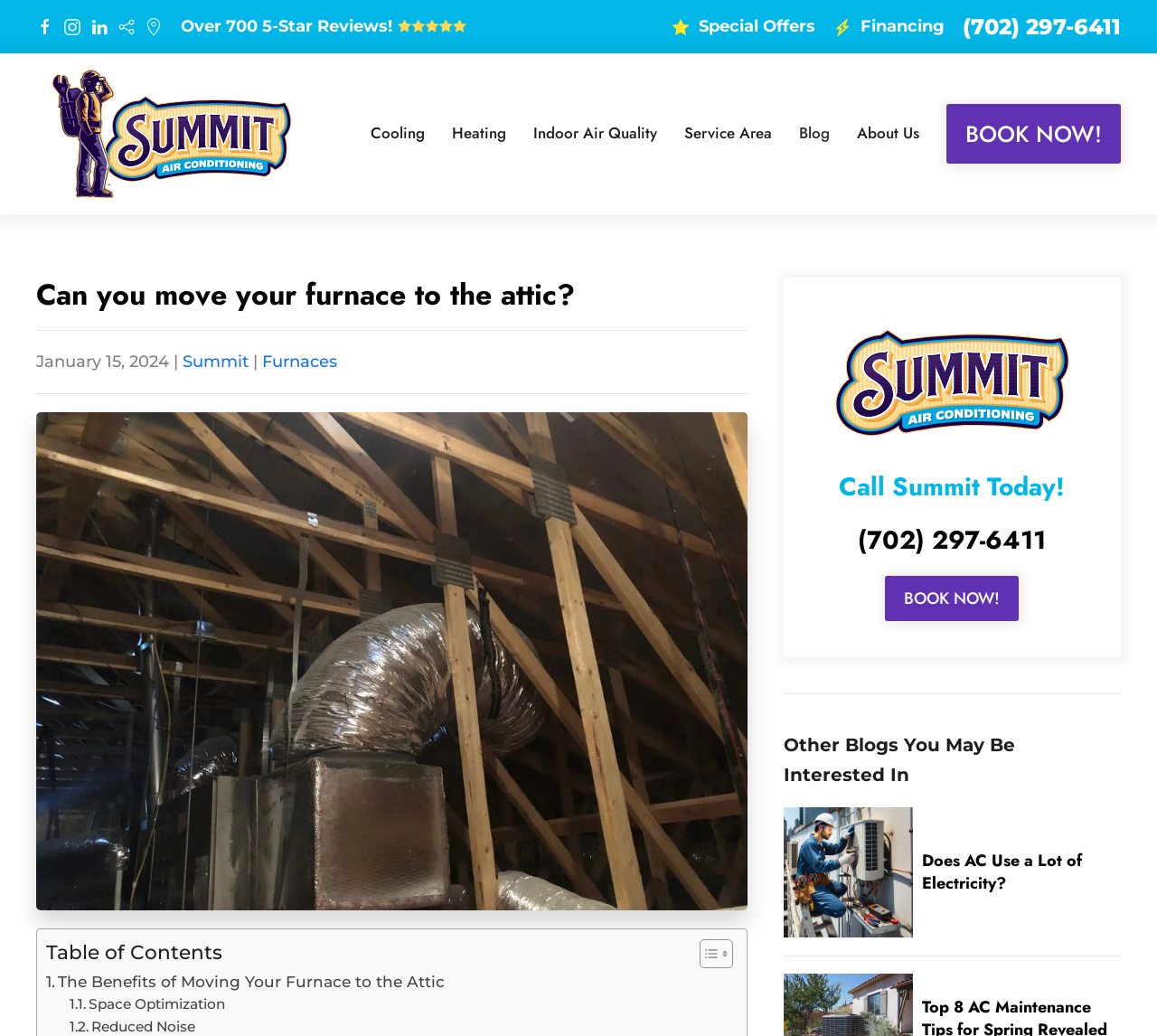Locate and generate the text content of the webpage's heading.

Can you move your furnace to the attic?